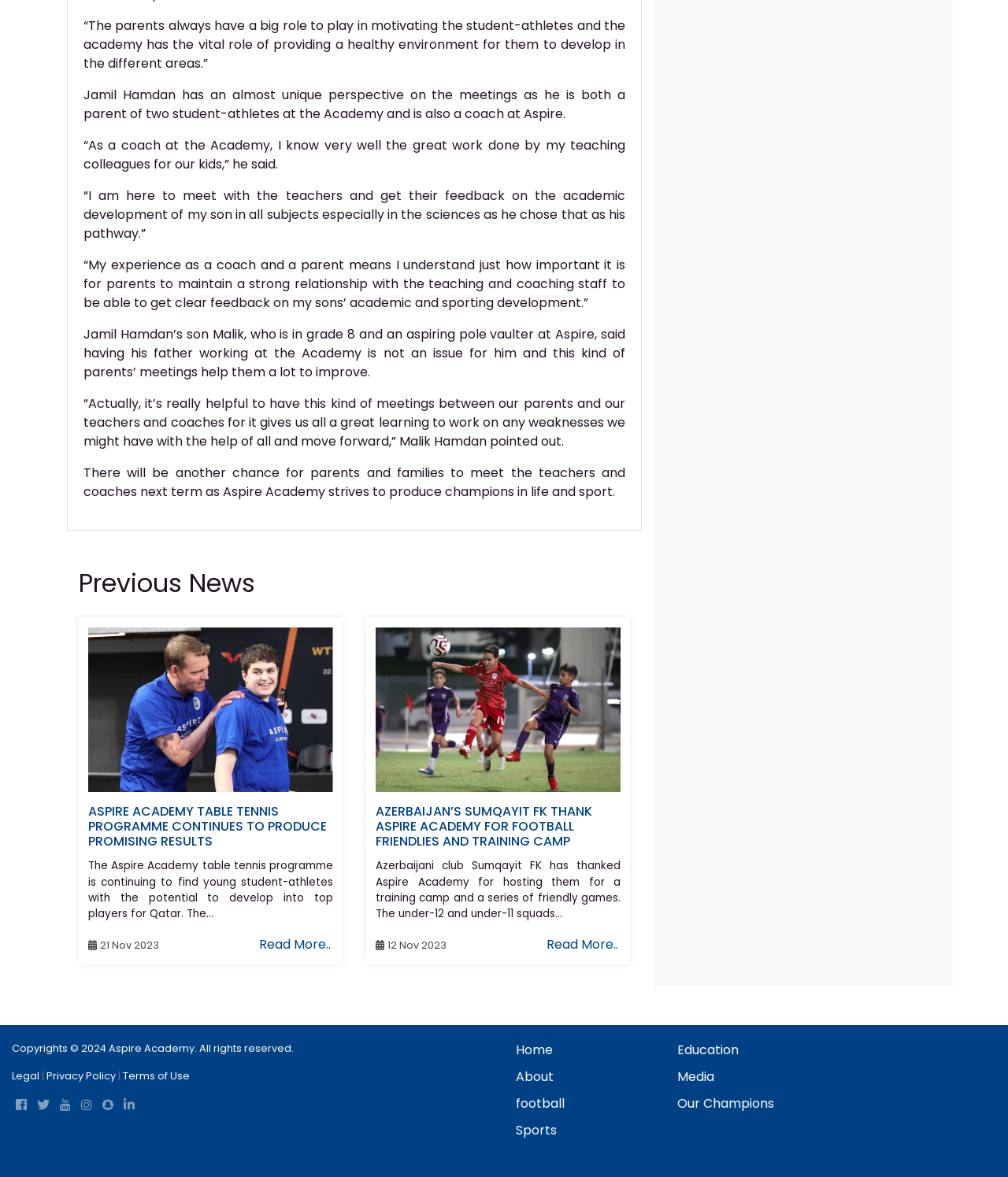What is the name of the table tennis program mentioned in the news?
Based on the visual content, answer with a single word or a brief phrase.

Aspire Academy table tennis programme